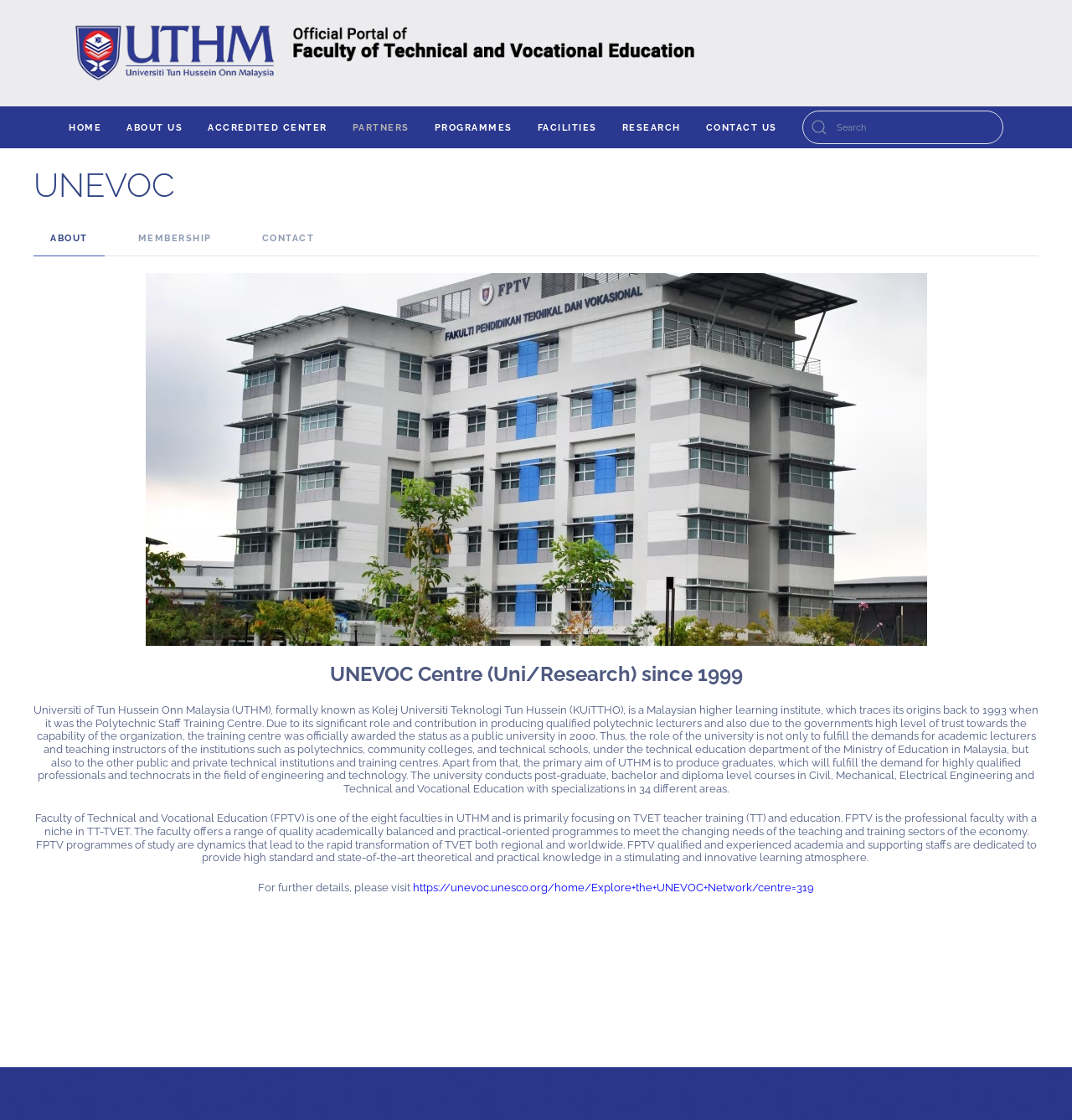Please determine the bounding box coordinates of the element's region to click for the following instruction: "Go to 'CONTACT US' page".

[0.658, 0.095, 0.725, 0.133]